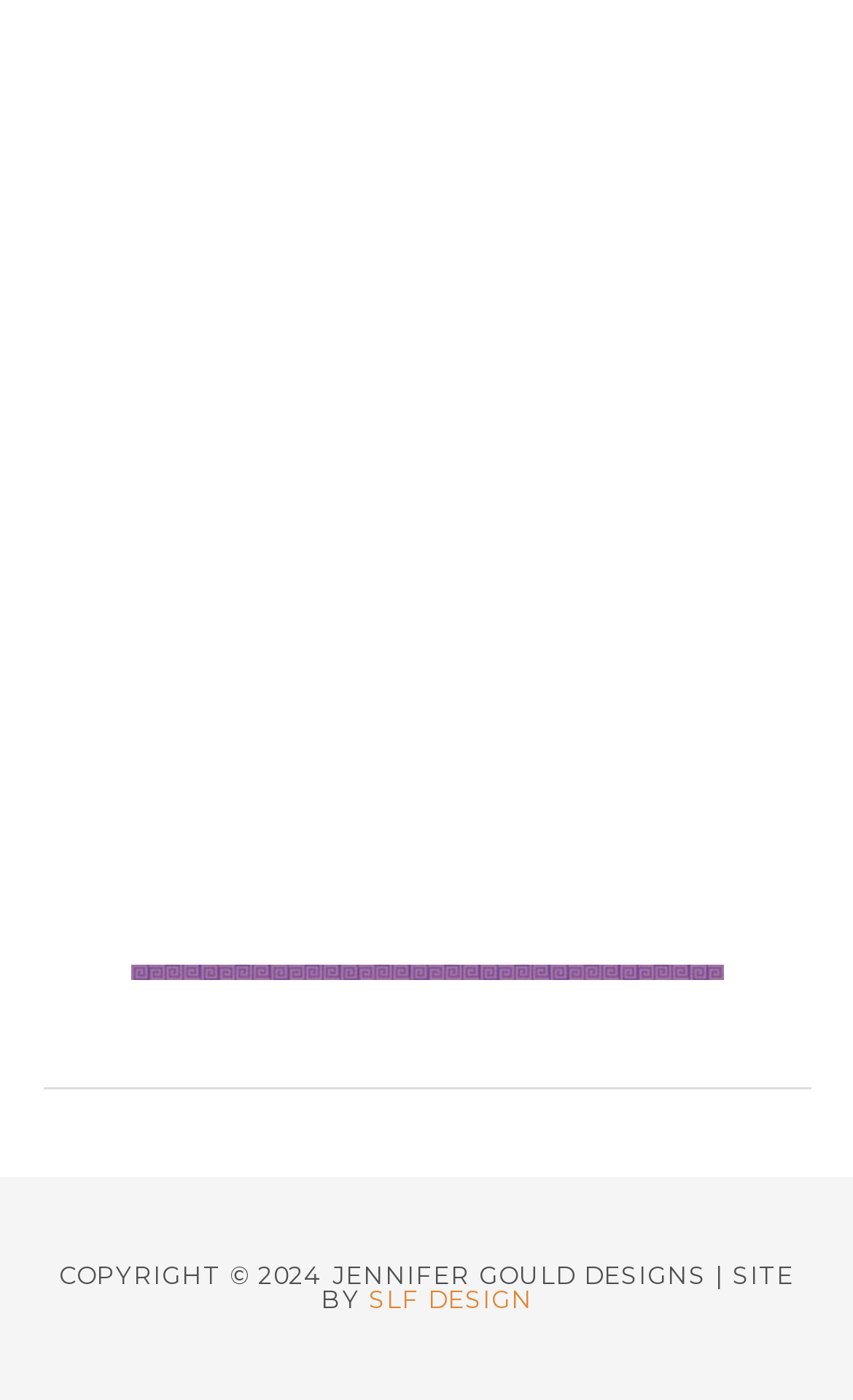Extract the bounding box coordinates for the HTML element that matches this description: "General Motors’ Manufacturing Methodologies". The coordinates should be four float numbers between 0 and 1, i.e., [left, top, right, bottom].

None